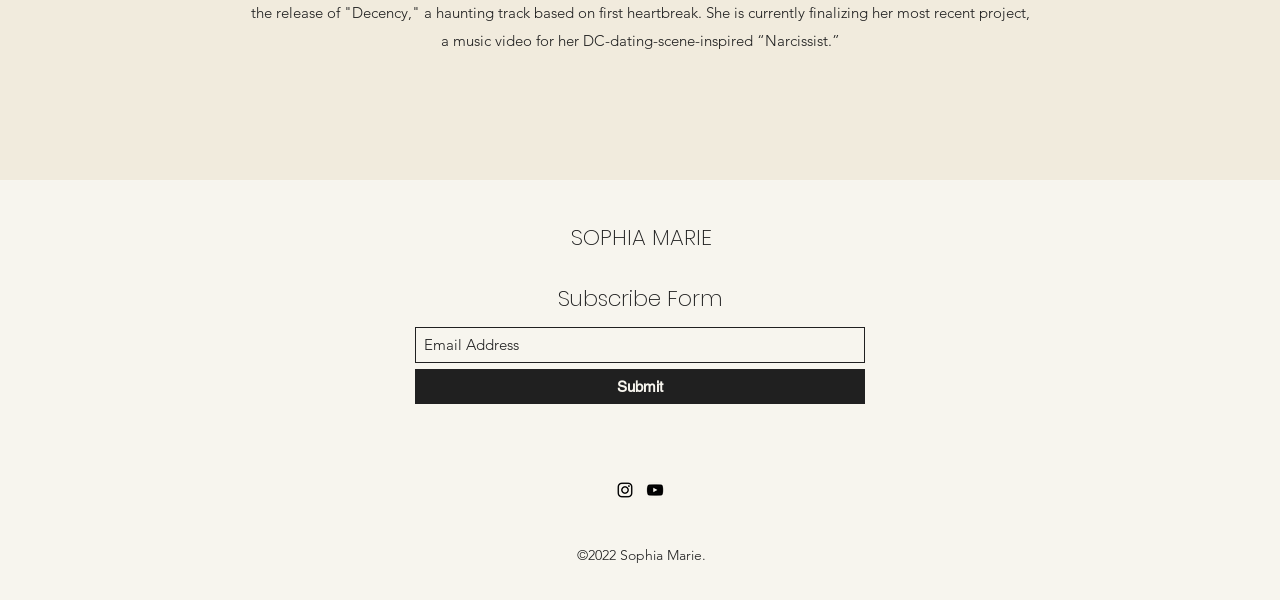What is the position of the 'Submit' button?
Respond to the question with a well-detailed and thorough answer.

The 'Submit' button has a y1 coordinate of 0.615, which is greater than the y1 coordinate of the 'Email Address' textbox, indicating that the button is positioned below the textbox.